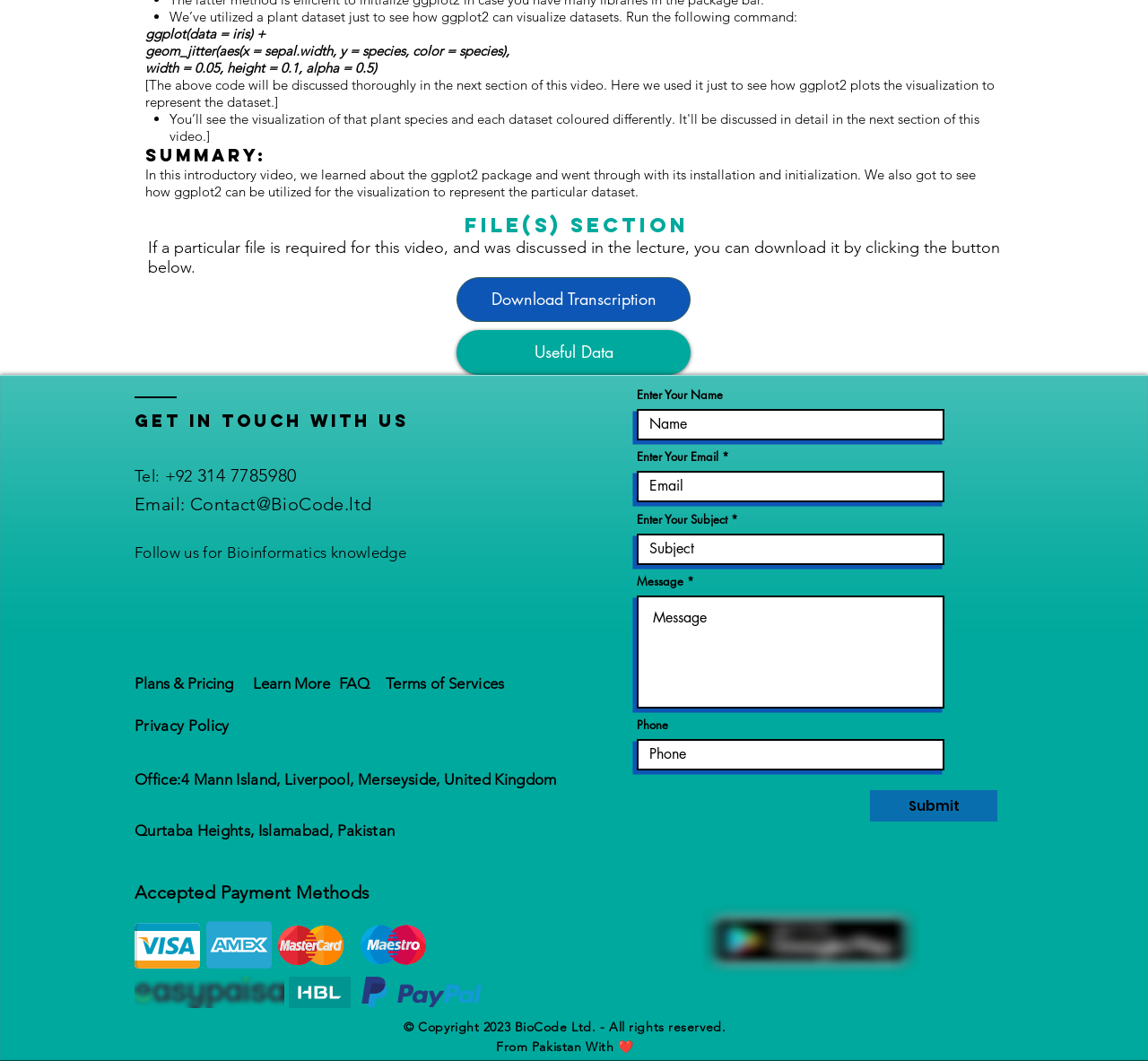What is the topic of the introductory video?
Please give a detailed answer to the question using the information shown in the image.

The topic of the introductory video is the ggplot2 package, which is mentioned in the summary section of the webpage, stating that 'In this introductory video, we learned about the ggplot2 package and went through with its installation and initialization.'